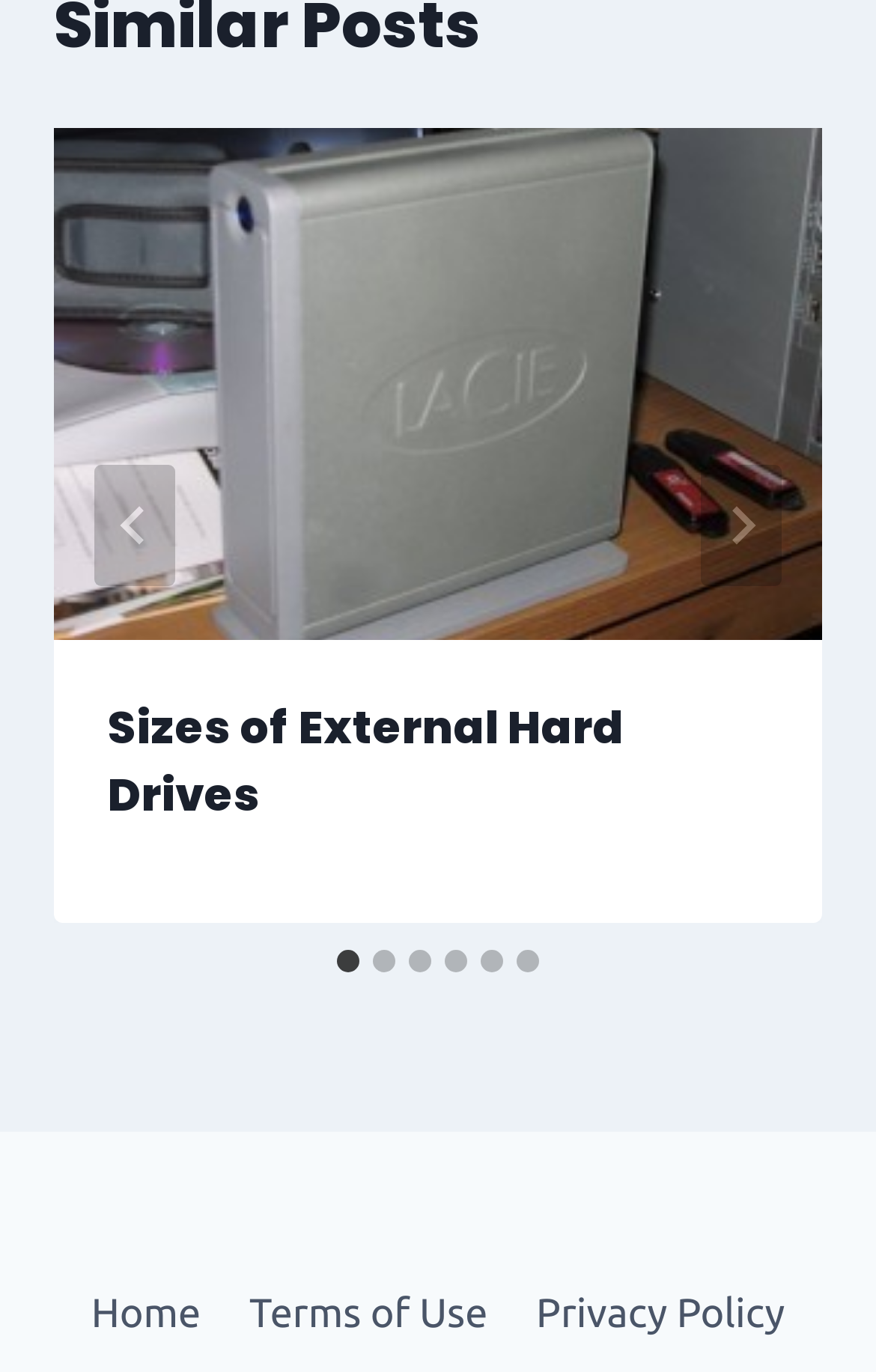What is the purpose of the 'Next' button?
Answer the question in a detailed and comprehensive manner.

I determined the purpose of the 'Next' button by looking at its location and the context in which it appears. It is located next to the 'Go to last slide' button, and it is likely that it allows the user to navigate to the next slide in the sequence.